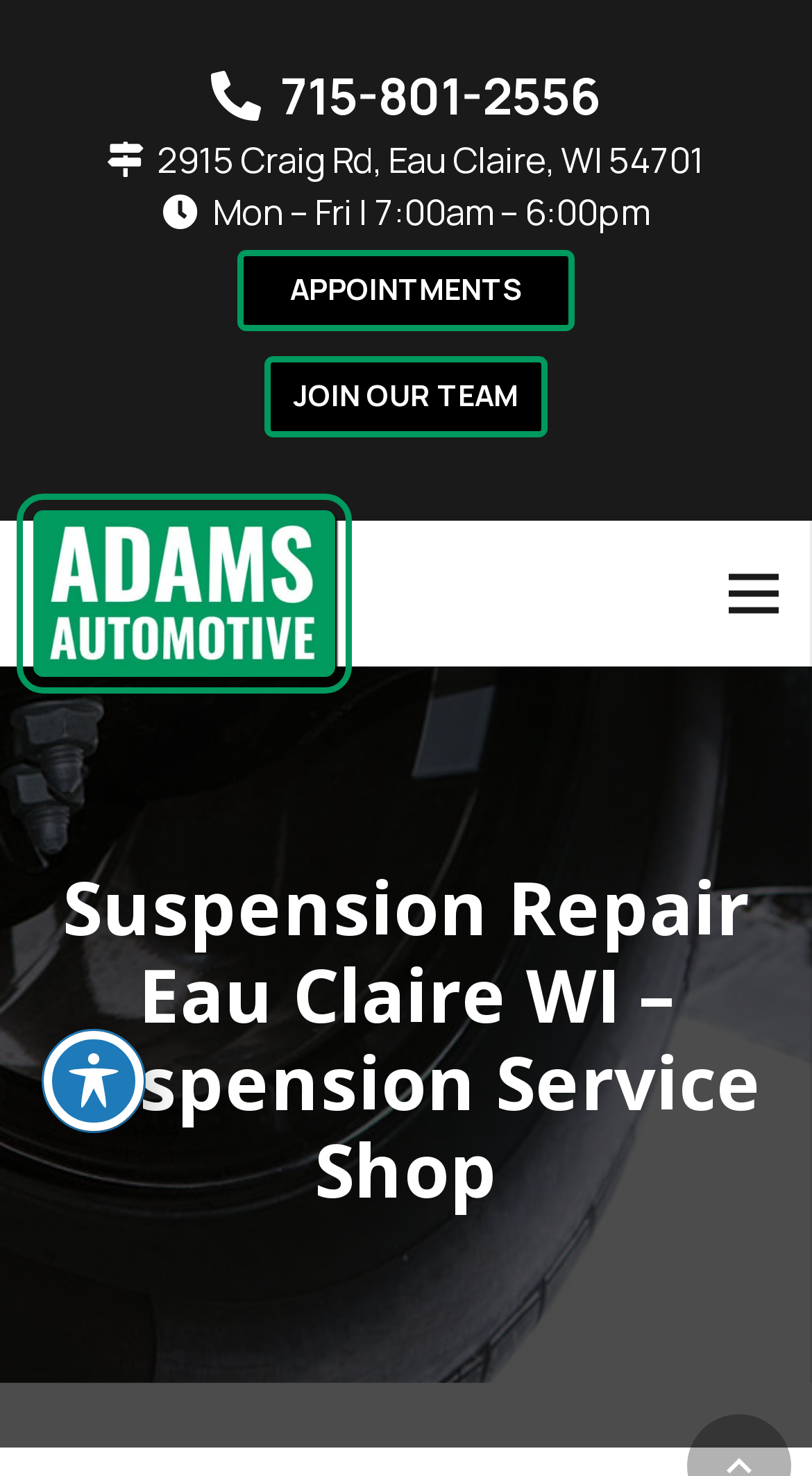How many navigation links are there at the top of the page?
Look at the screenshot and give a one-word or phrase answer.

4